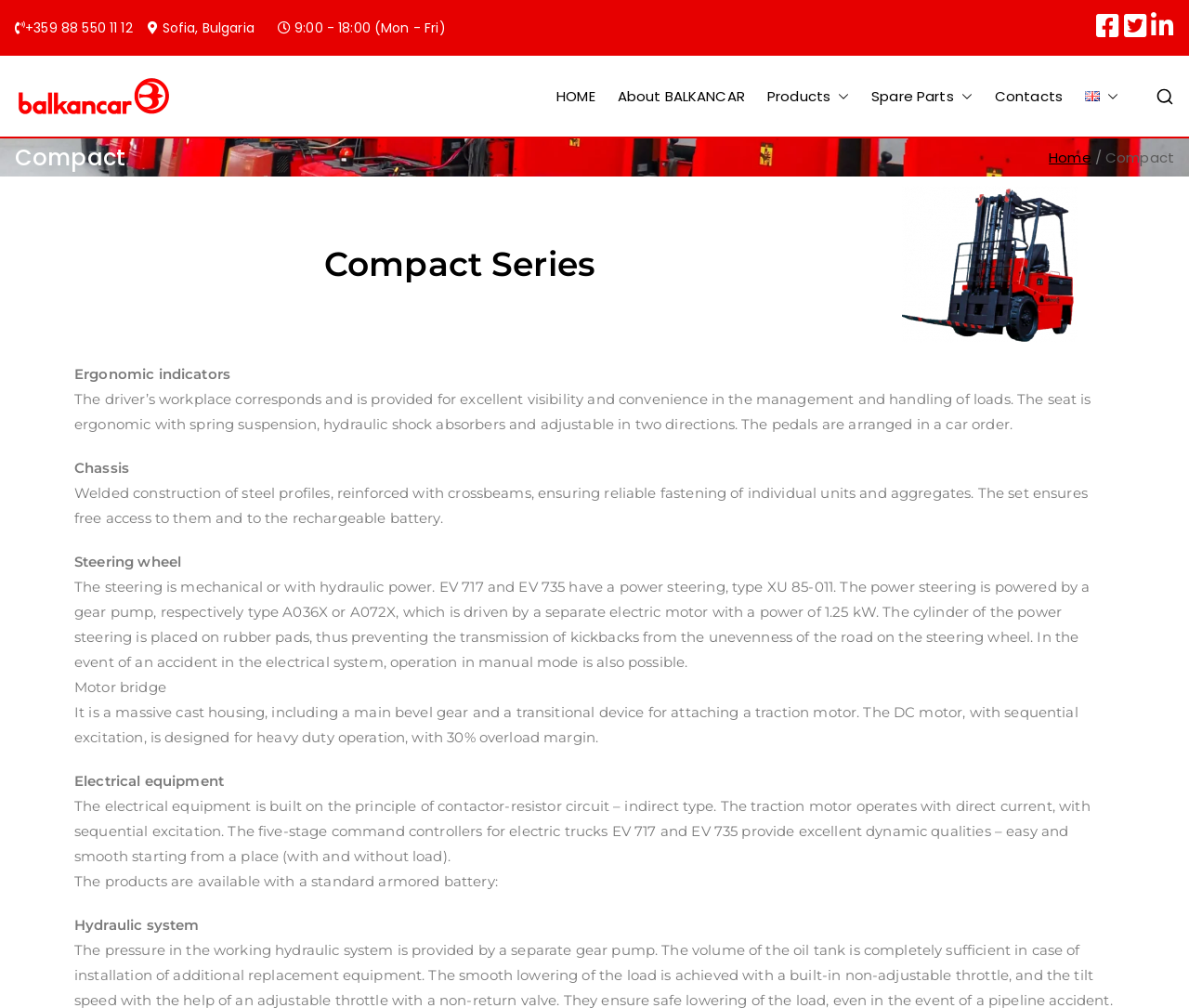Respond to the question below with a single word or phrase:
What is the type of construction of the chassis?

Welded construction of steel profiles